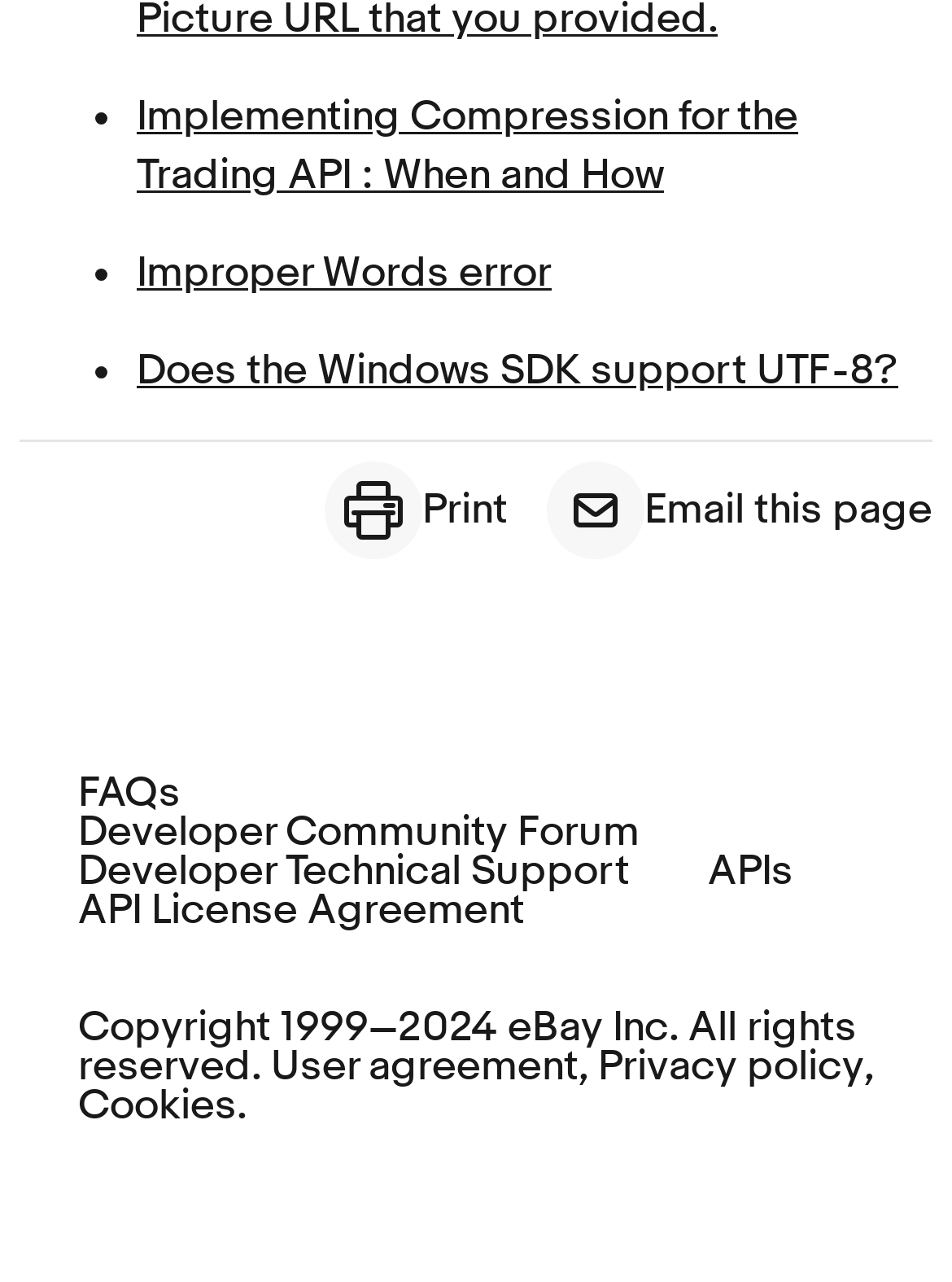From the details in the image, provide a thorough response to the question: What is the year of the copyright?

I looked at the copyright information in the footer area and found the year, which is 2024.